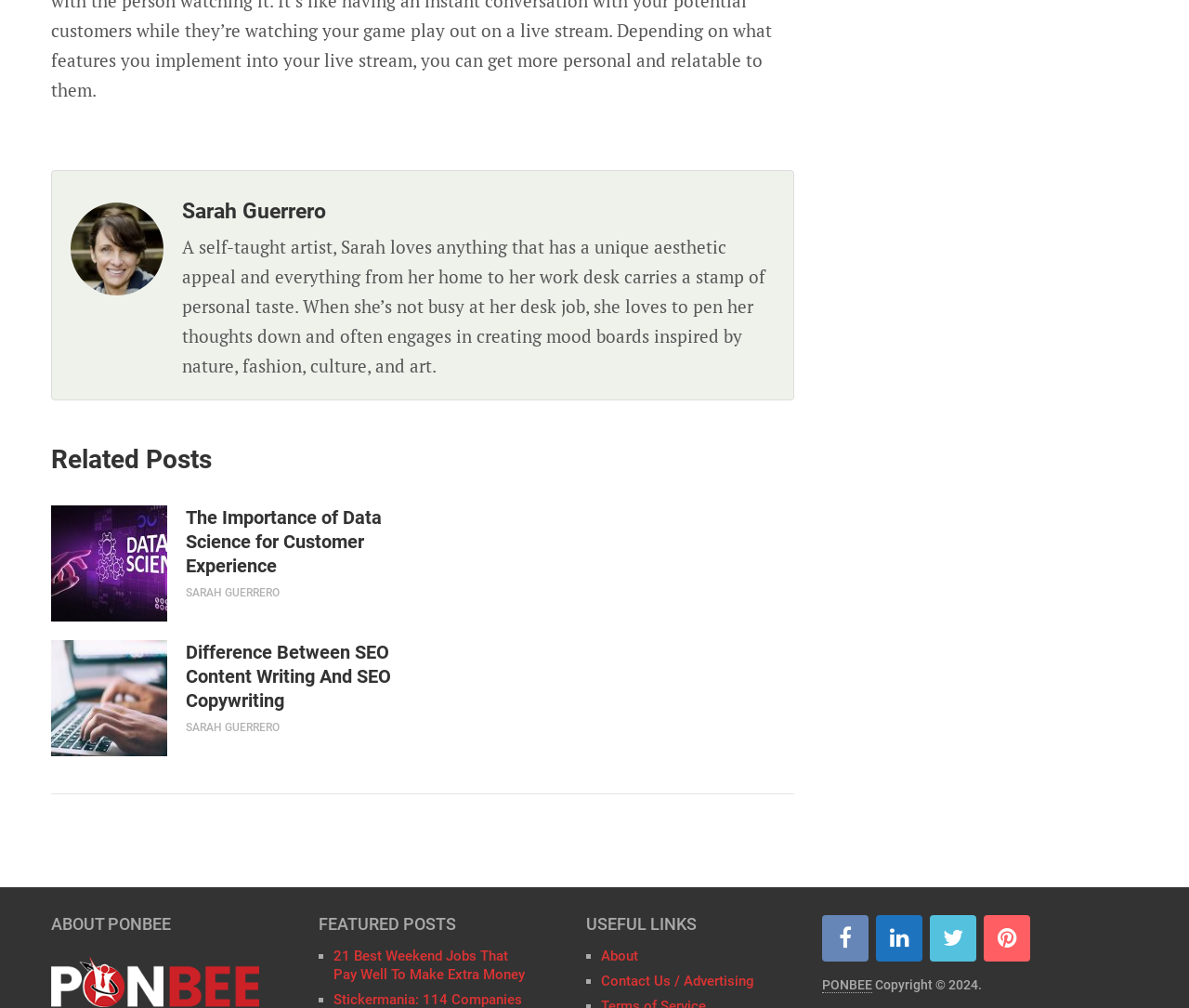Determine the bounding box coordinates of the clickable region to carry out the instruction: "View Sarah Guerrero's profile".

[0.153, 0.197, 0.274, 0.222]